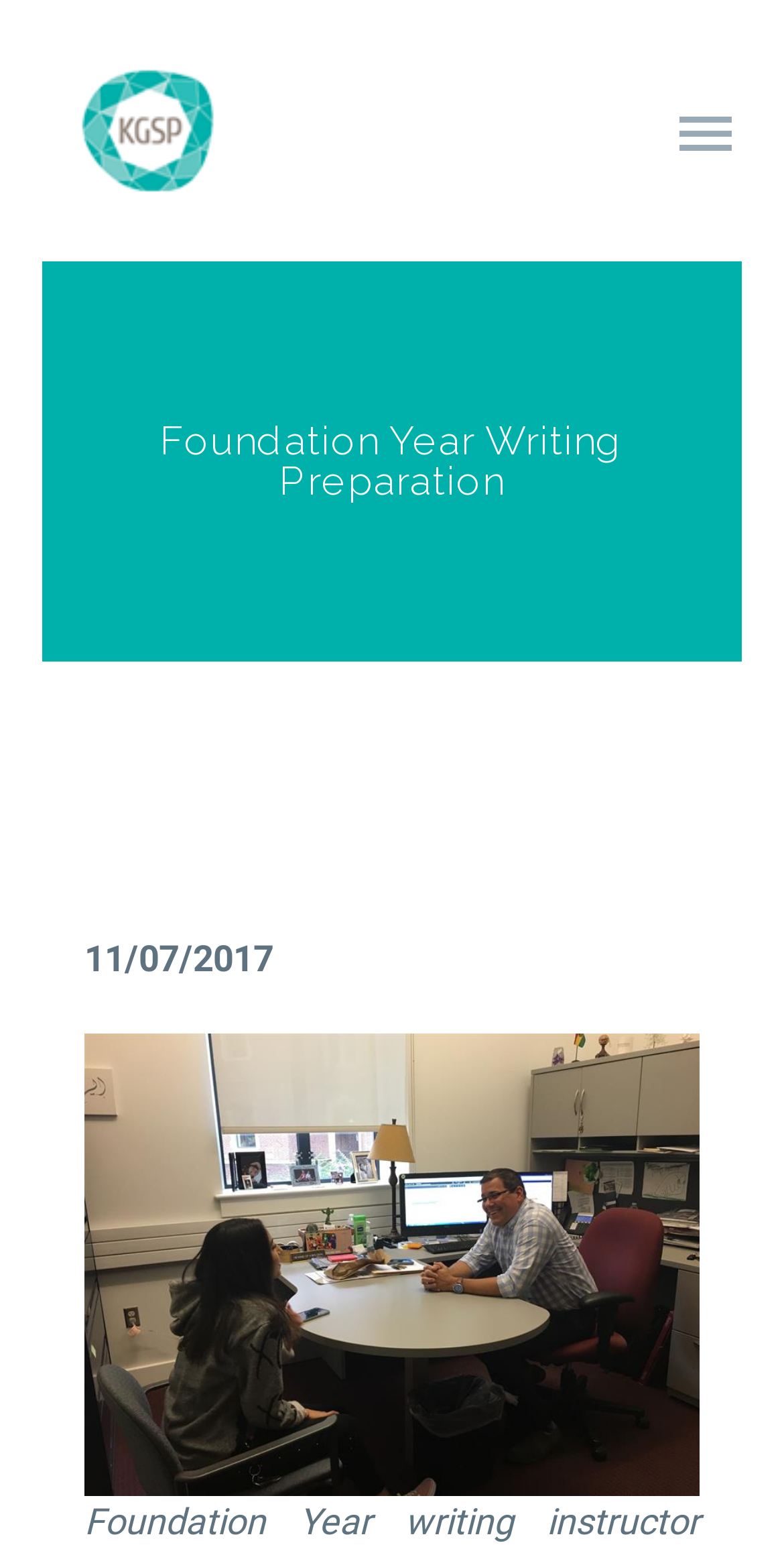Refer to the image and provide a thorough answer to this question:
How many links are in the primary menu?

I counted the number of links in the primary menu section, which includes links such as 'About KGSP', 'Prospective Students', 'Current Students', 'News', 'FAQ', 'Contact us', and 'Alumni'. There are 7 links in total.